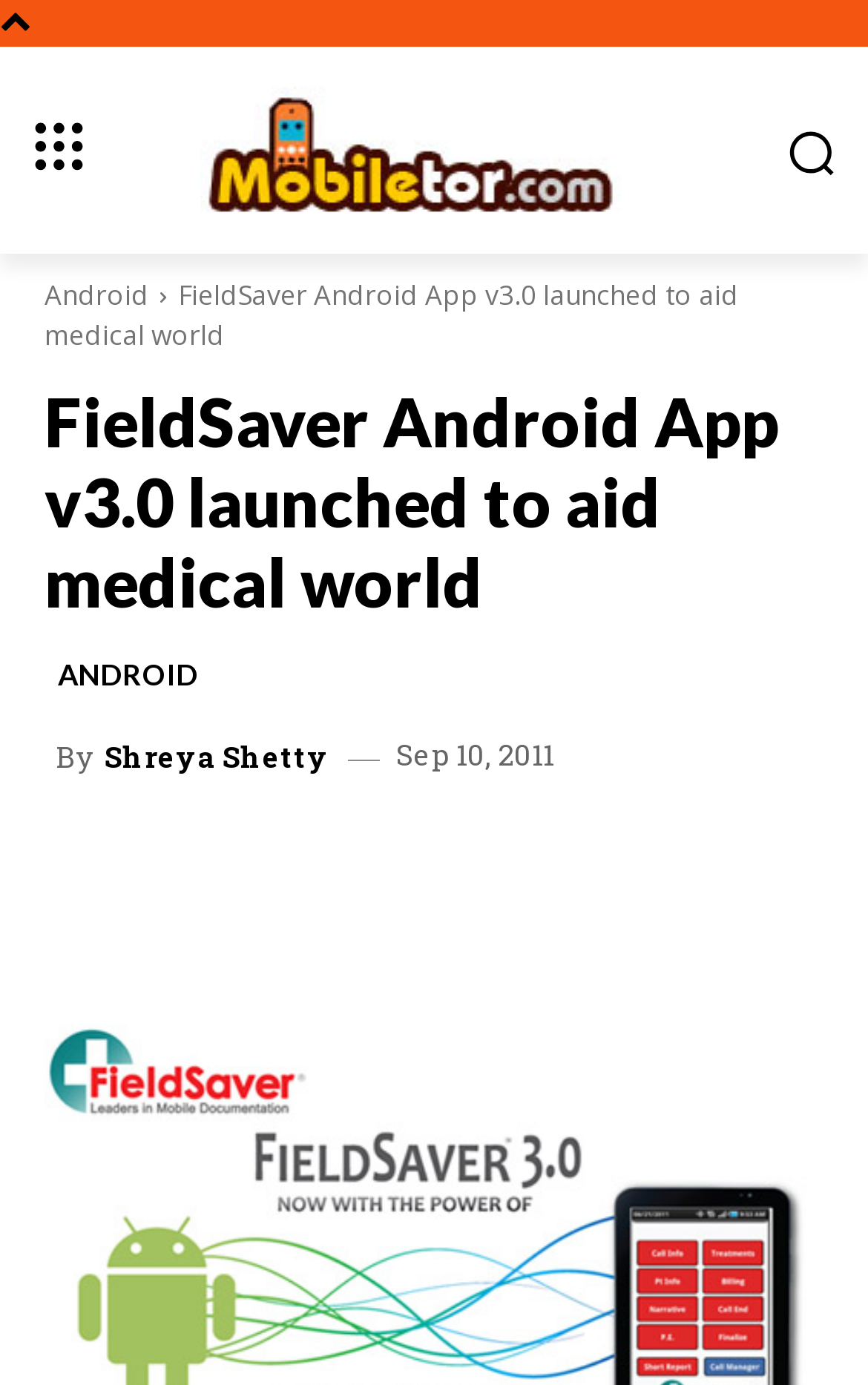What social media platforms are available for sharing?
Look at the image and respond with a one-word or short phrase answer.

FACEBOOK, TWITTER